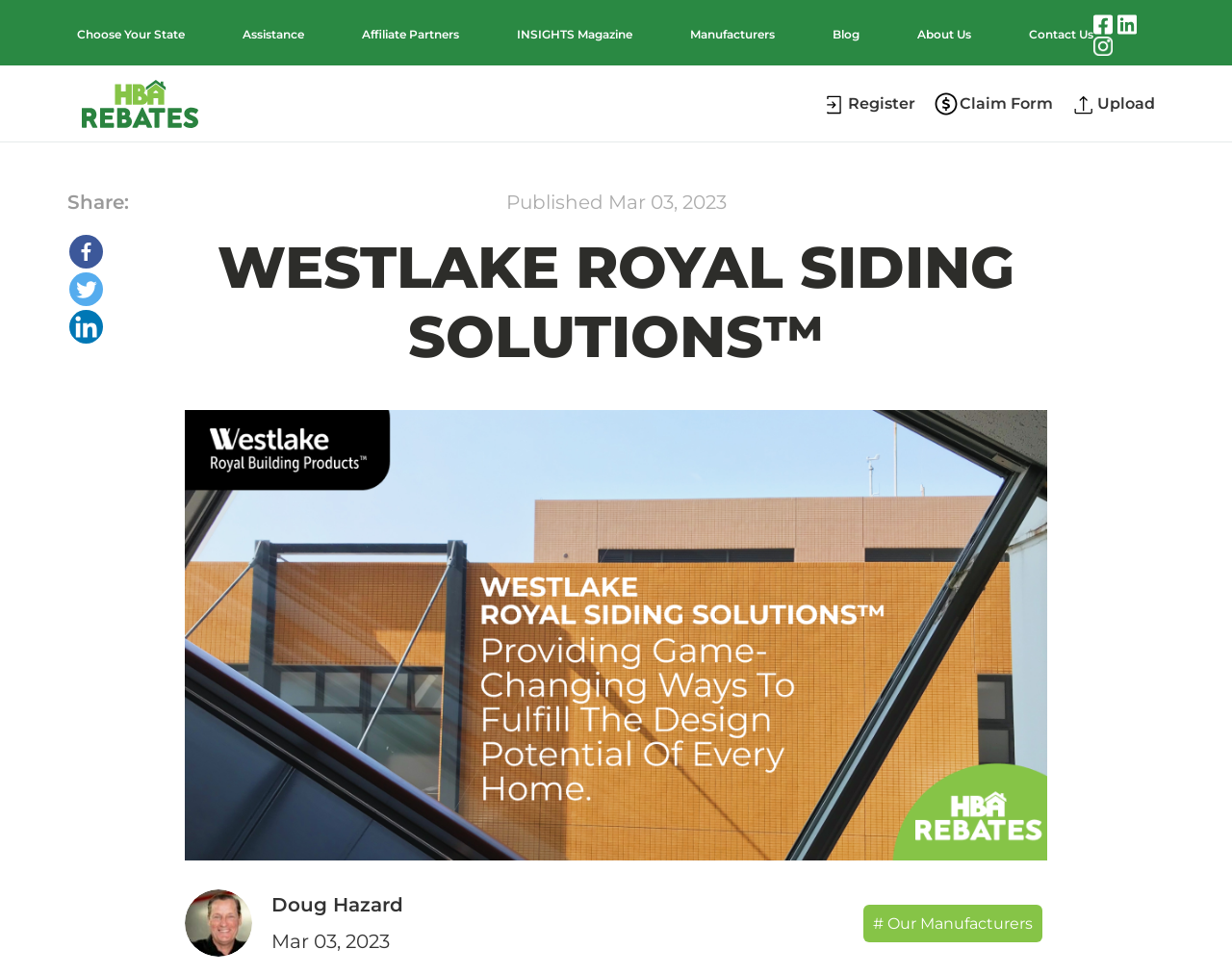Provide a brief response to the question using a single word or phrase: 
What is the date of the published article?

Mar 03, 2023